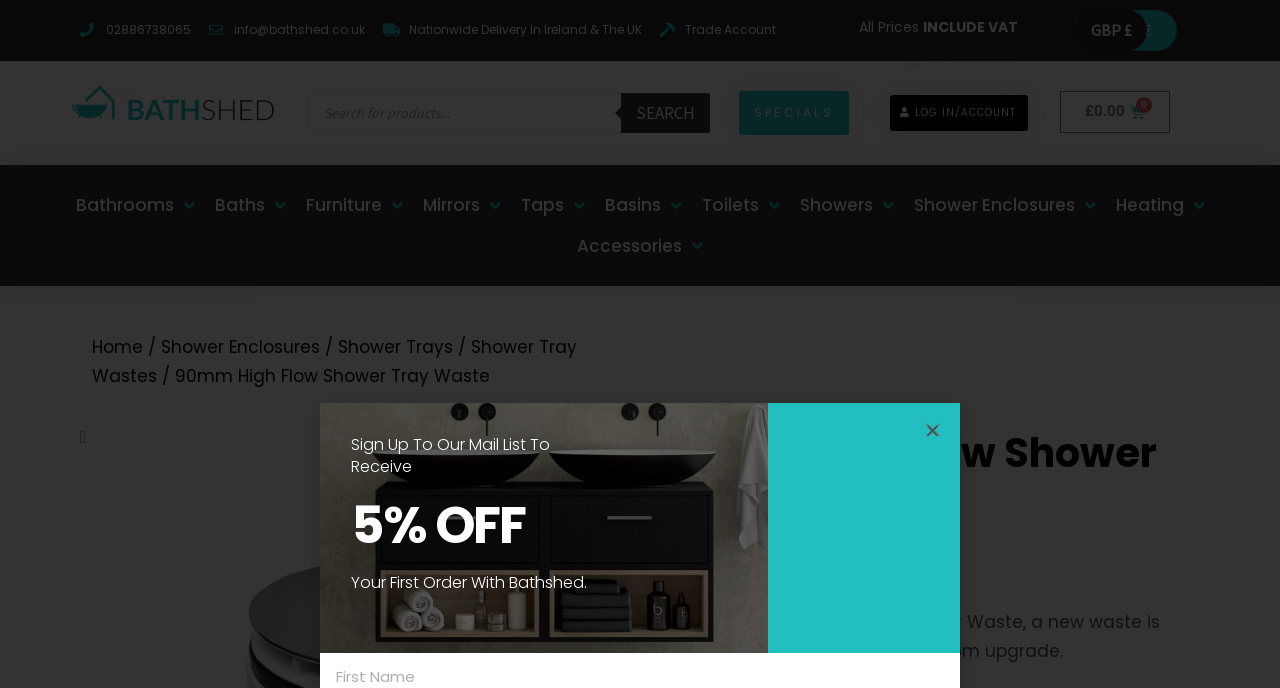Kindly determine the bounding box coordinates of the area that needs to be clicked to fulfill this instruction: "Select GBP as currency".

[0.841, 0.029, 0.895, 0.058]